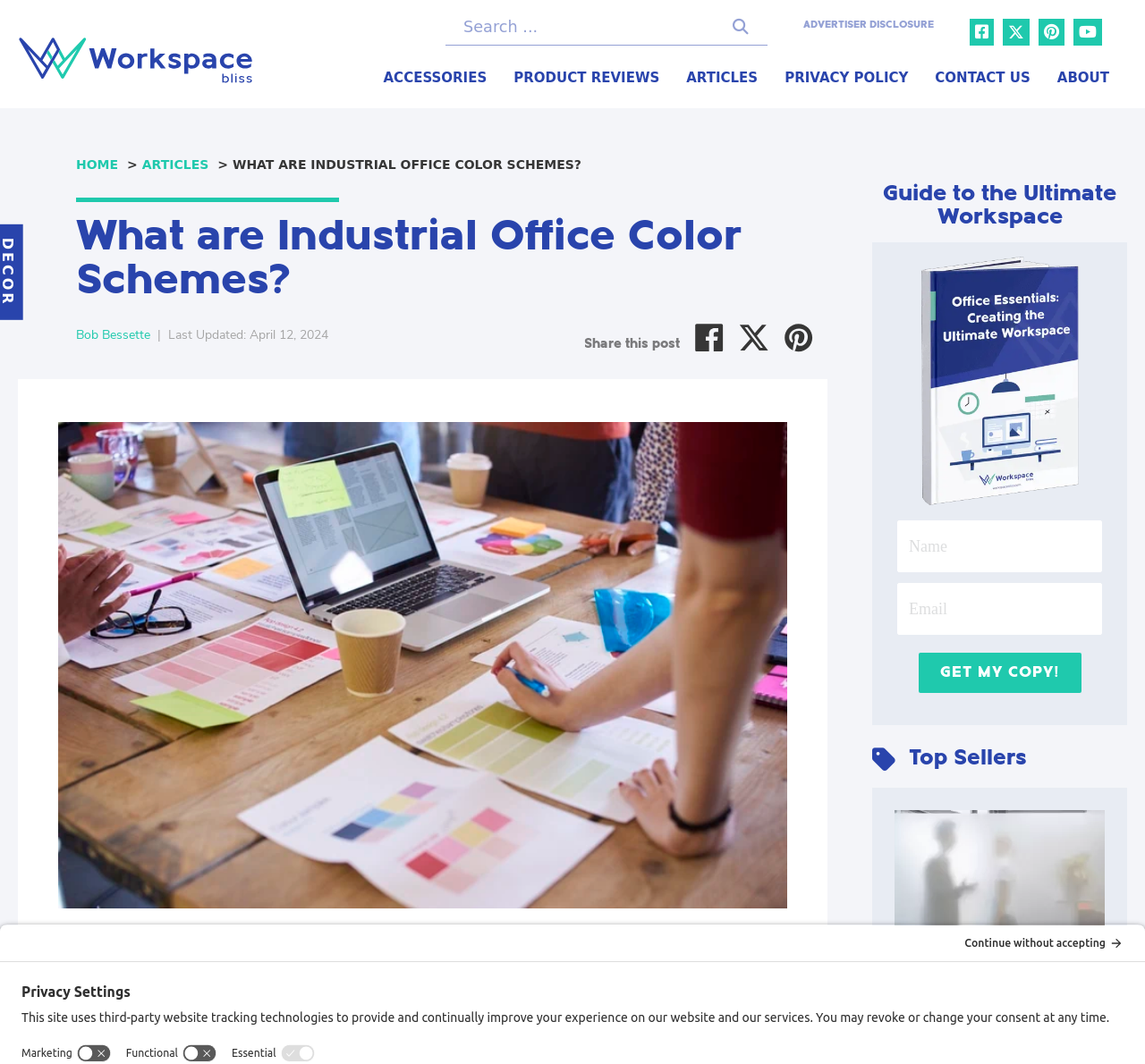Determine the bounding box coordinates for the element that should be clicked to follow this instruction: "Get the 'Guide to the Ultimate Workspace' eBook". The coordinates should be given as four float numbers between 0 and 1, in the format [left, top, right, bottom].

[0.802, 0.614, 0.944, 0.651]